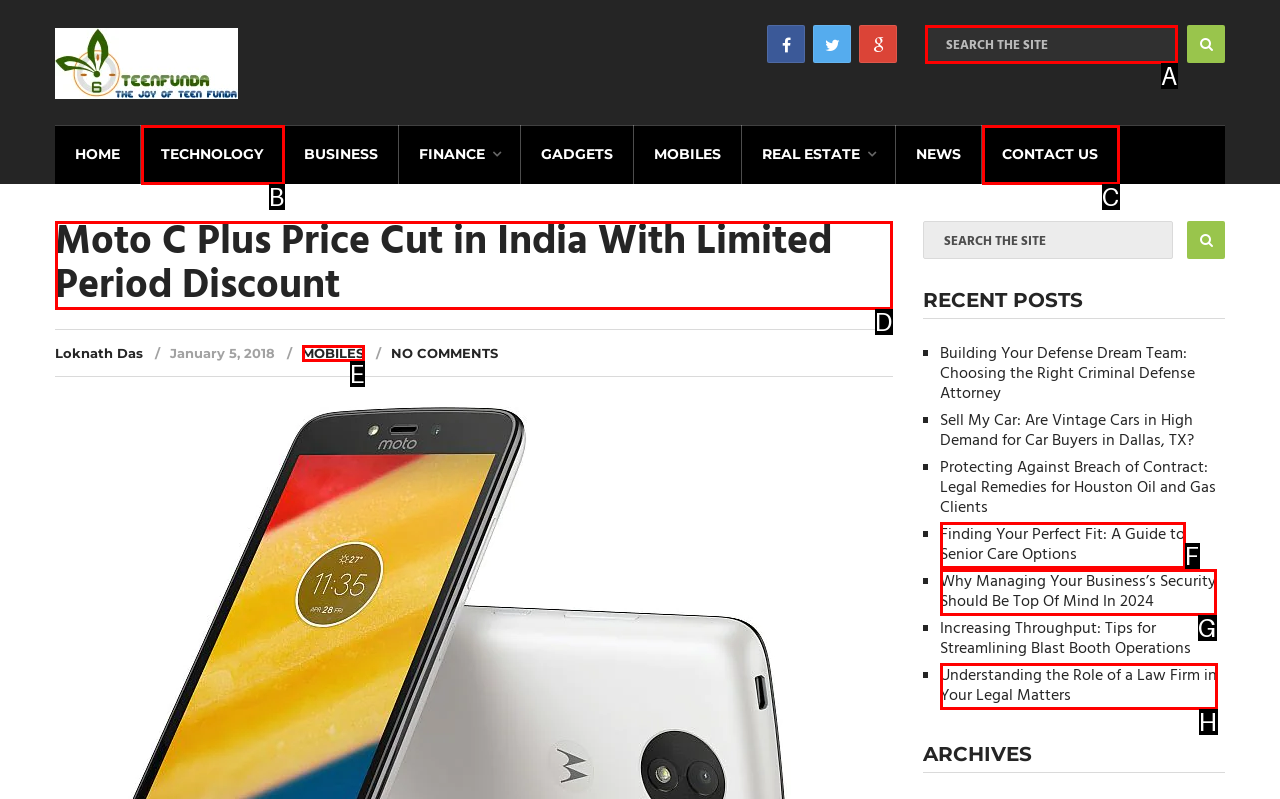Select the proper HTML element to perform the given task: Read Moto C Plus Price Cut in India With Limited Period Discount article Answer with the corresponding letter from the provided choices.

D